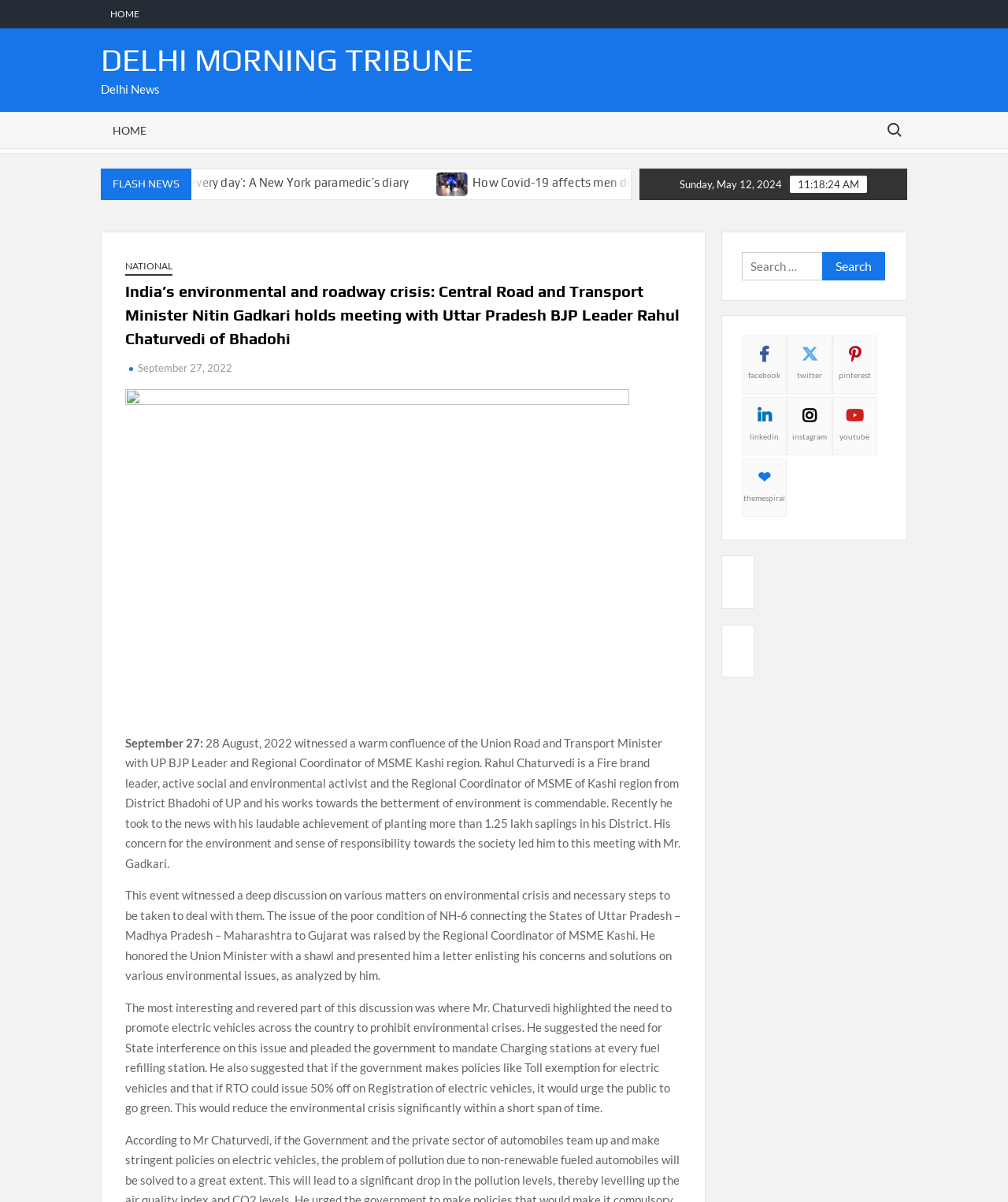Determine the bounding box coordinates of the target area to click to execute the following instruction: "Click the 'easy' link."

None